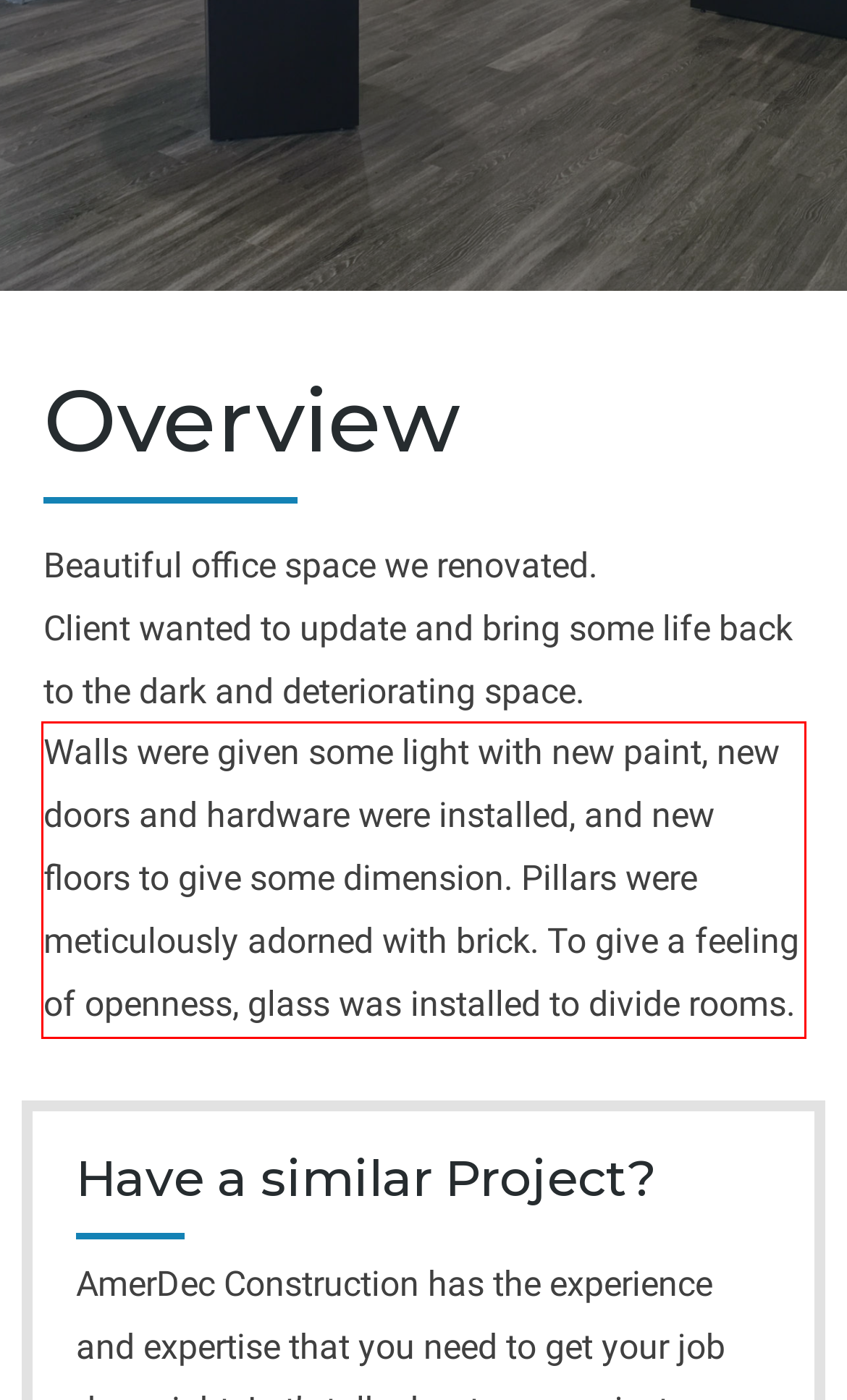You are given a webpage screenshot with a red bounding box around a UI element. Extract and generate the text inside this red bounding box.

Walls were given some light with new paint, new doors and hardware were installed, and new floors to give some dimension. Pillars were meticulously adorned with brick. To give a feeling of openness, glass was installed to divide rooms.